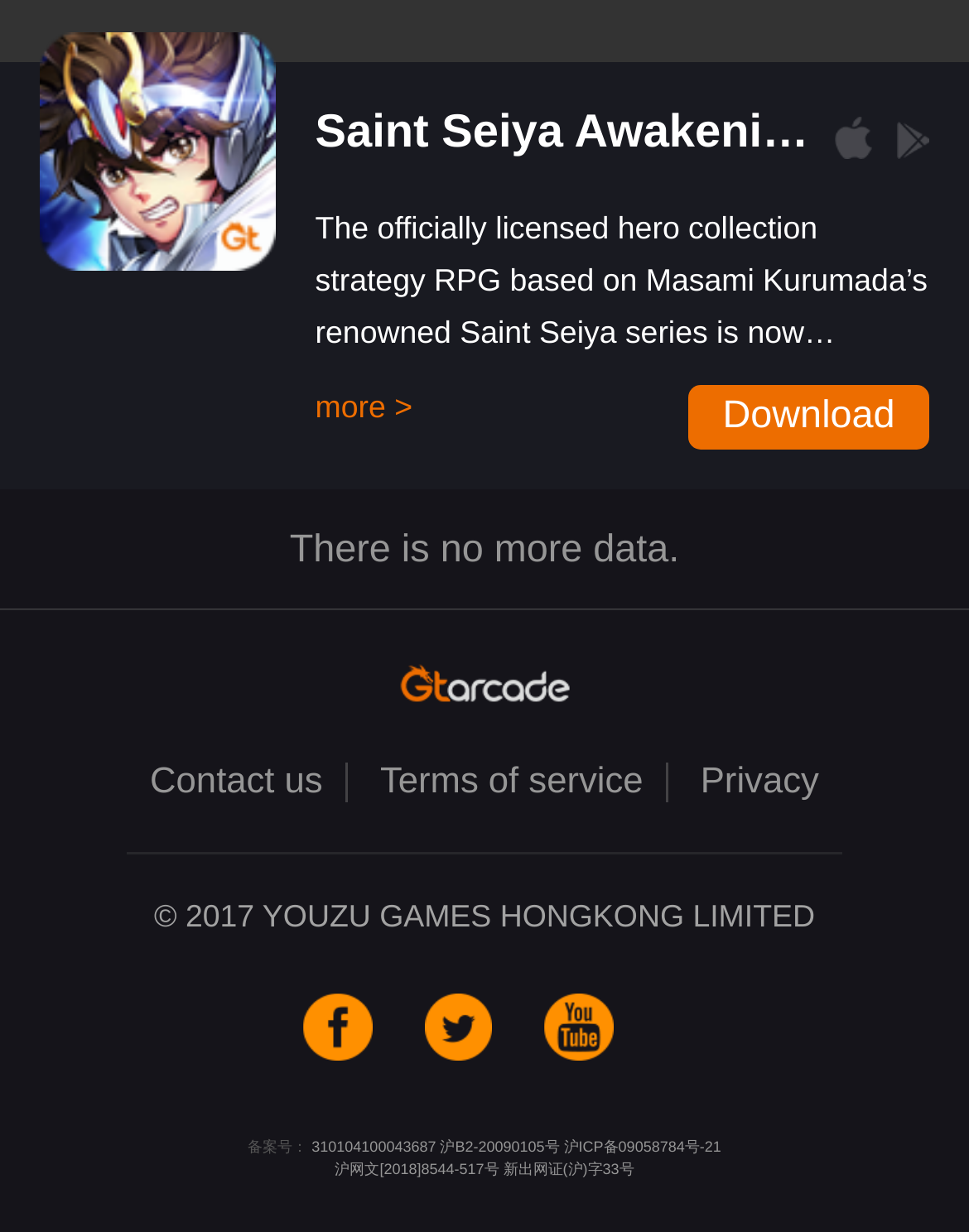Respond with a single word or phrase to the following question:
What is the theme of the game?

Saint Seiya series